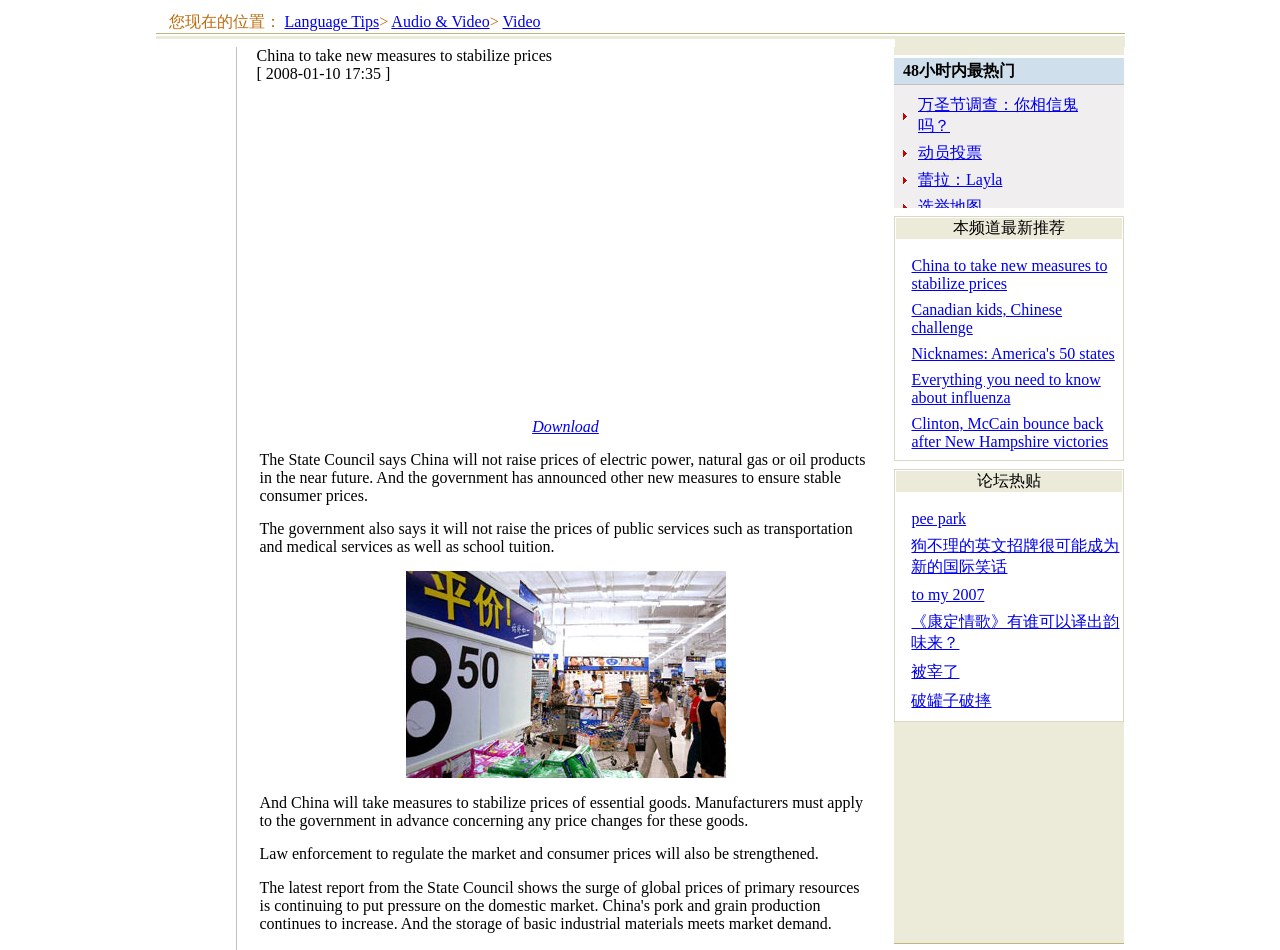Look at the image and answer the question in detail:
What is the purpose of the 'Download' link?

The 'Download' link is located near a plugin object, which suggests that it is related to downloading a file. The purpose of the link is likely to allow users to download a file, possibly a video or audio file, from the webpage.